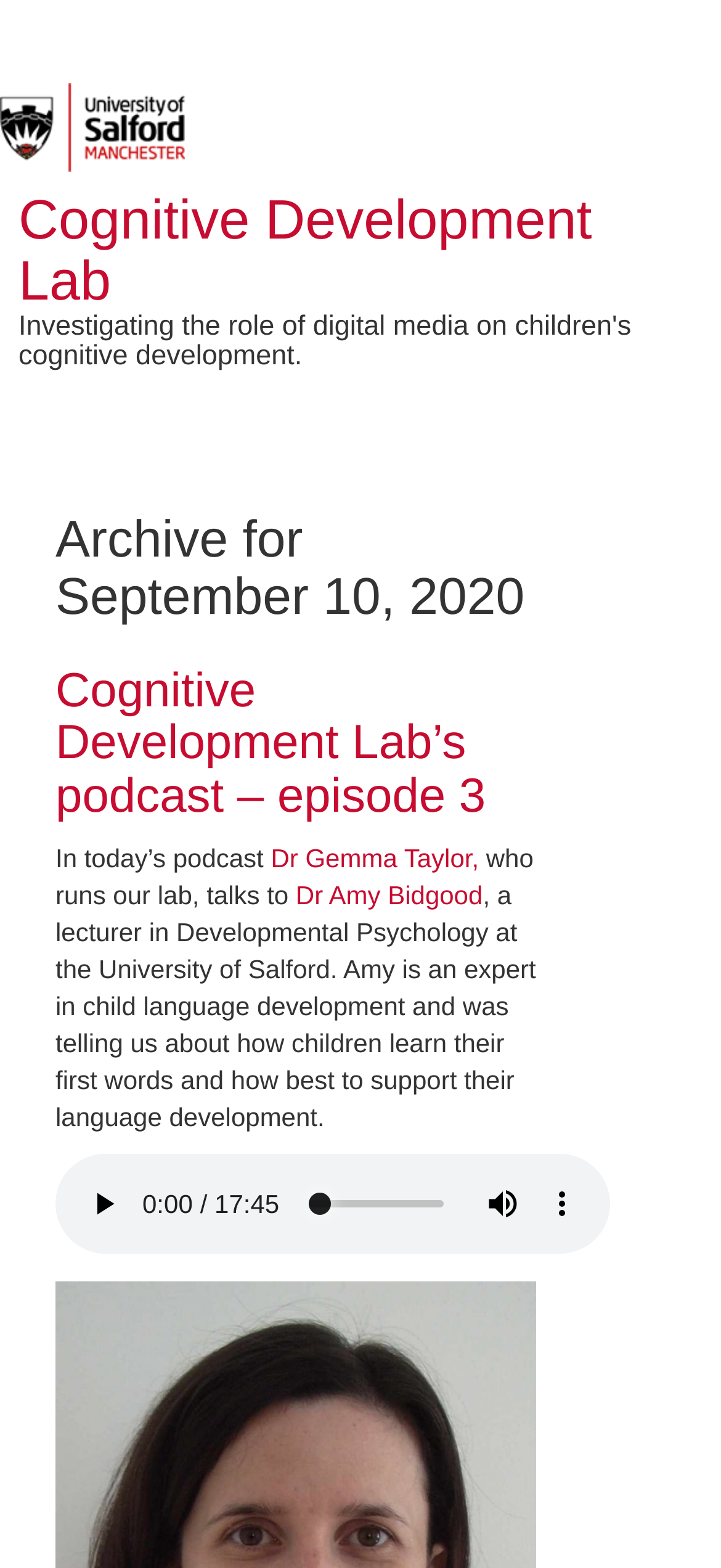Refer to the image and provide an in-depth answer to the question: 
What is the topic of the podcast episode 3?

By analyzing the text surrounding the link to podcast episode 3, I found that the topic of discussion is child language development, as Dr Amy Bidgood is an expert in this area.